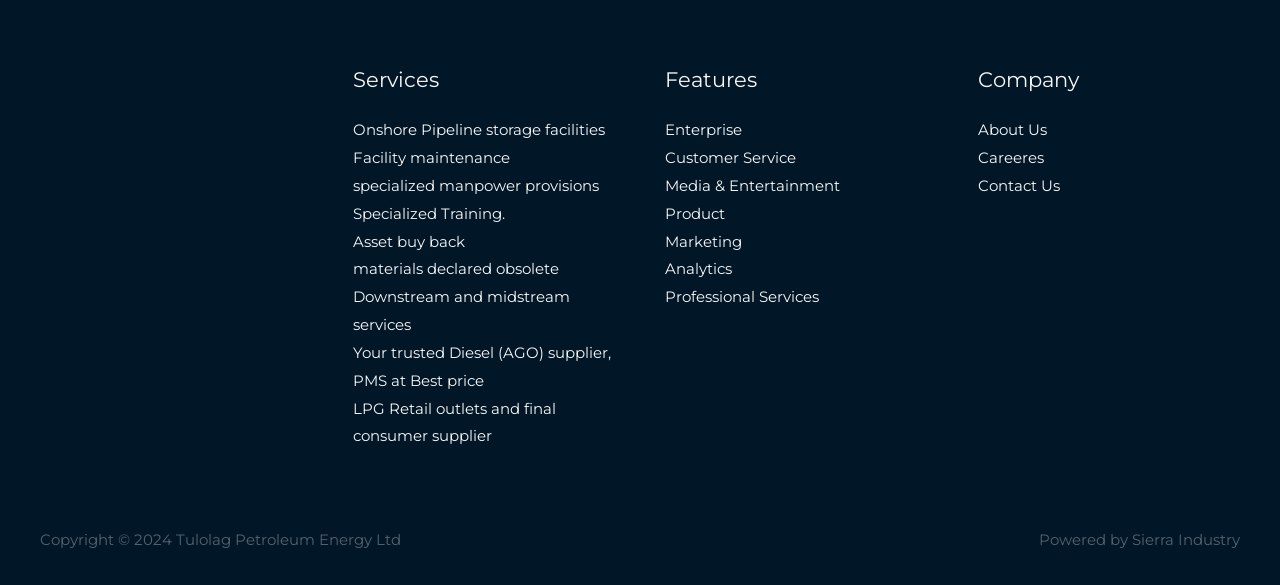Please mark the clickable region by giving the bounding box coordinates needed to complete this instruction: "Explore Specialized Training".

[0.275, 0.348, 0.394, 0.381]